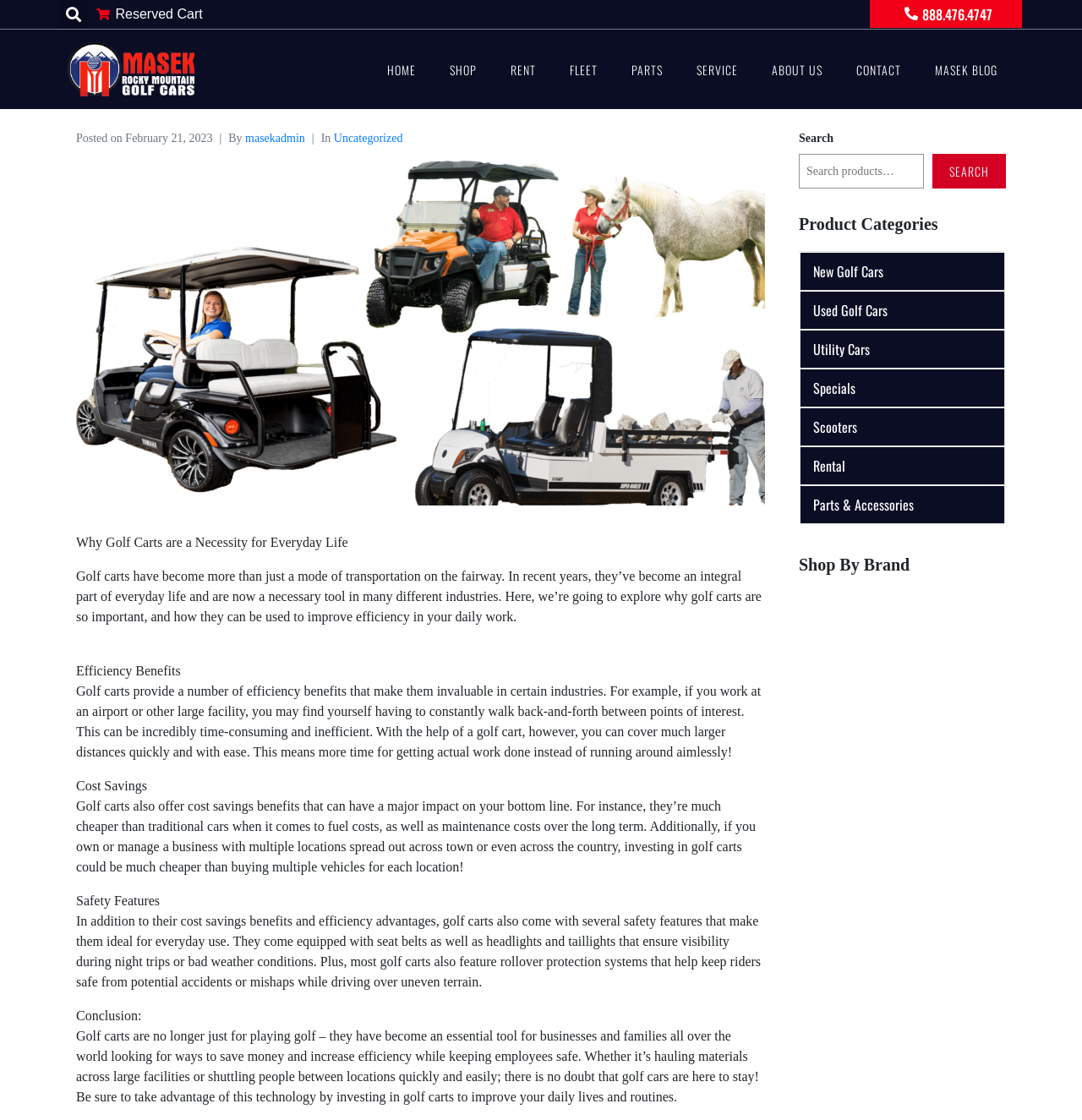Please identify the bounding box coordinates of the clickable area that will allow you to execute the instruction: "Click the Explore button".

None